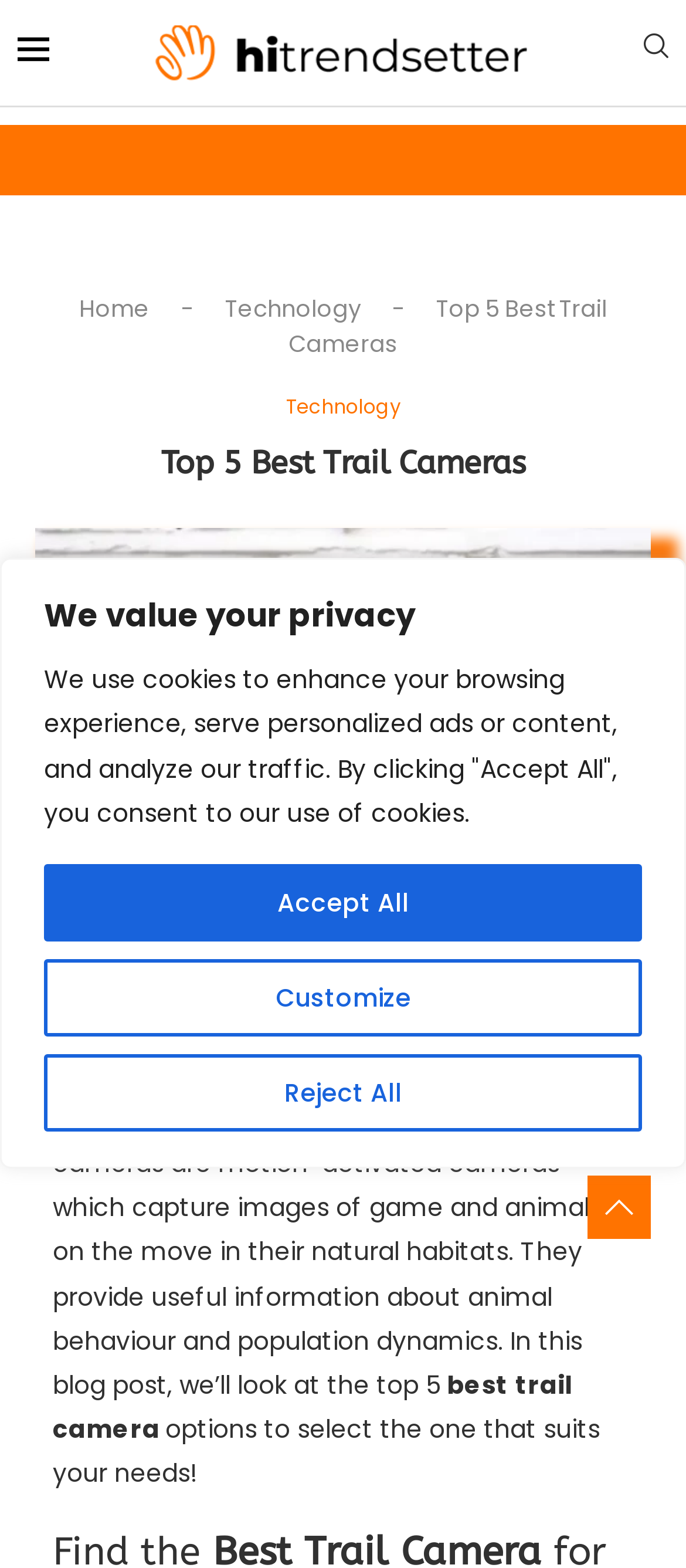Please provide a comprehensive response to the question based on the details in the image: What is the purpose of trail cameras?

Based on the webpage content, trail cameras are used to observe the outdoors and provide security, which is useful for hunters and wildlife enthusiasts to gather information about animal behavior and population dynamics.